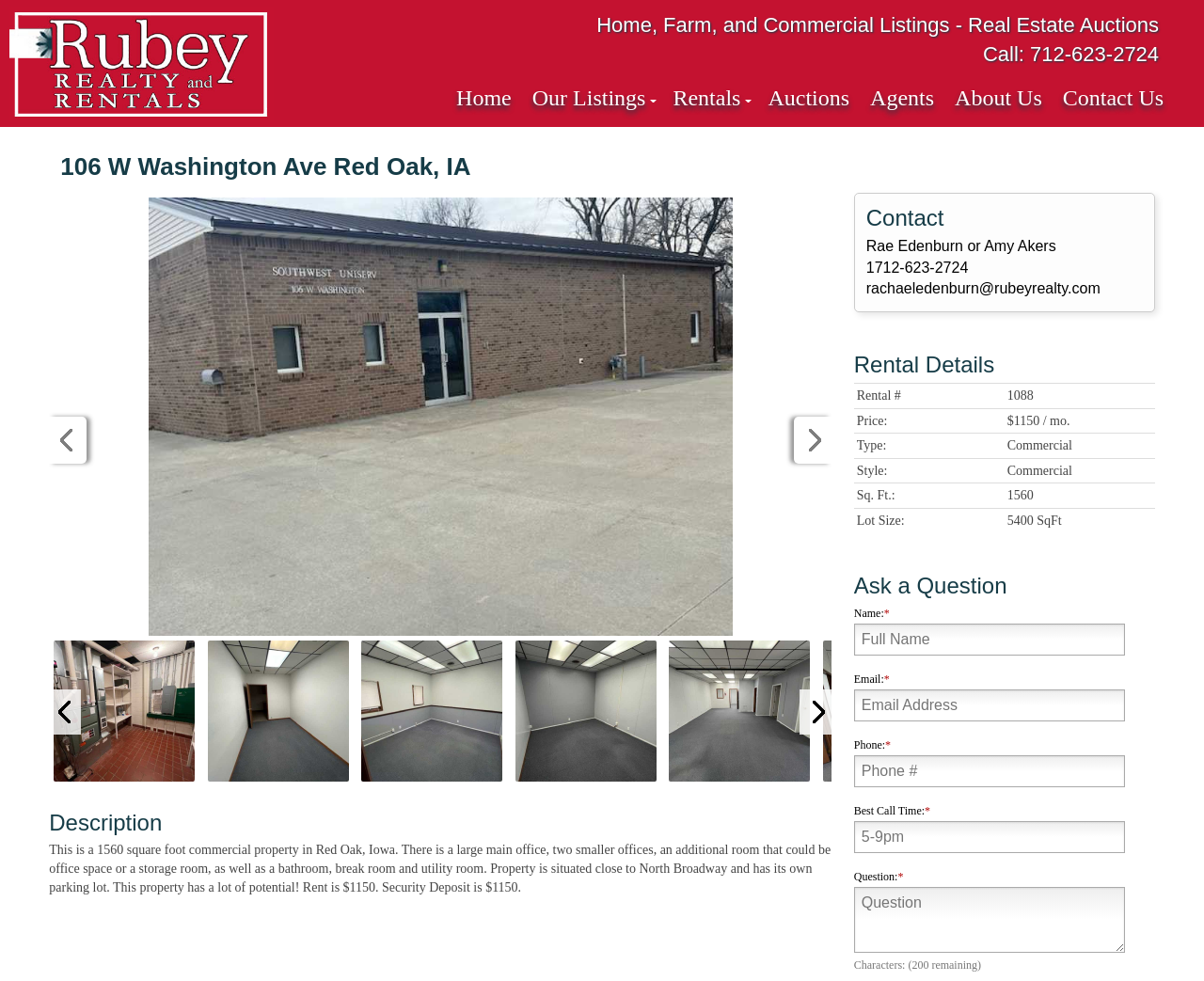What is the rent for the commercial property?
Based on the screenshot, provide your answer in one word or phrase.

$1150 / mo.